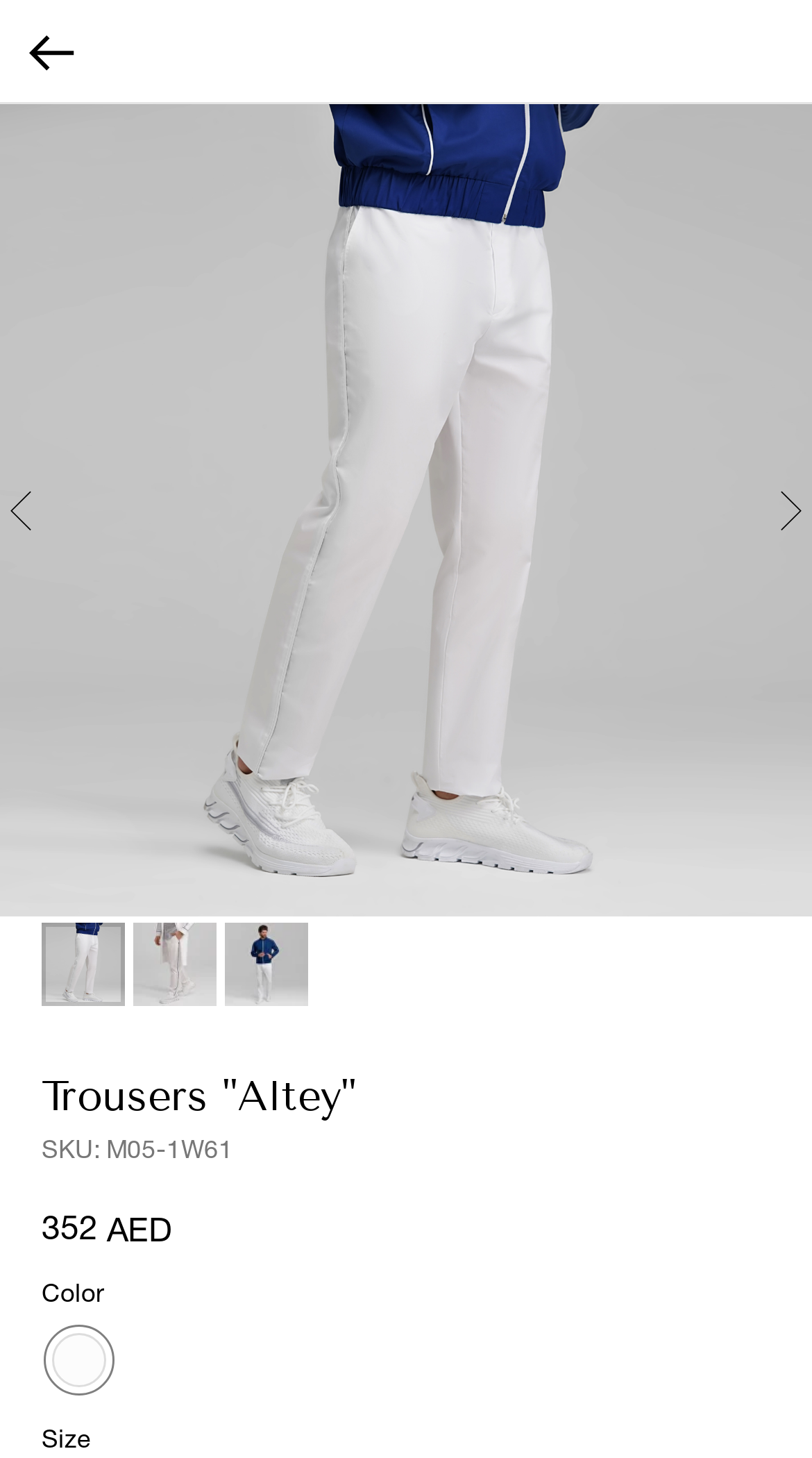What are the product details shown?
Examine the image and provide an in-depth answer to the question.

I found the product details by looking at the text labels which are 'Color' and 'Size', indicating that these are the product details shown.